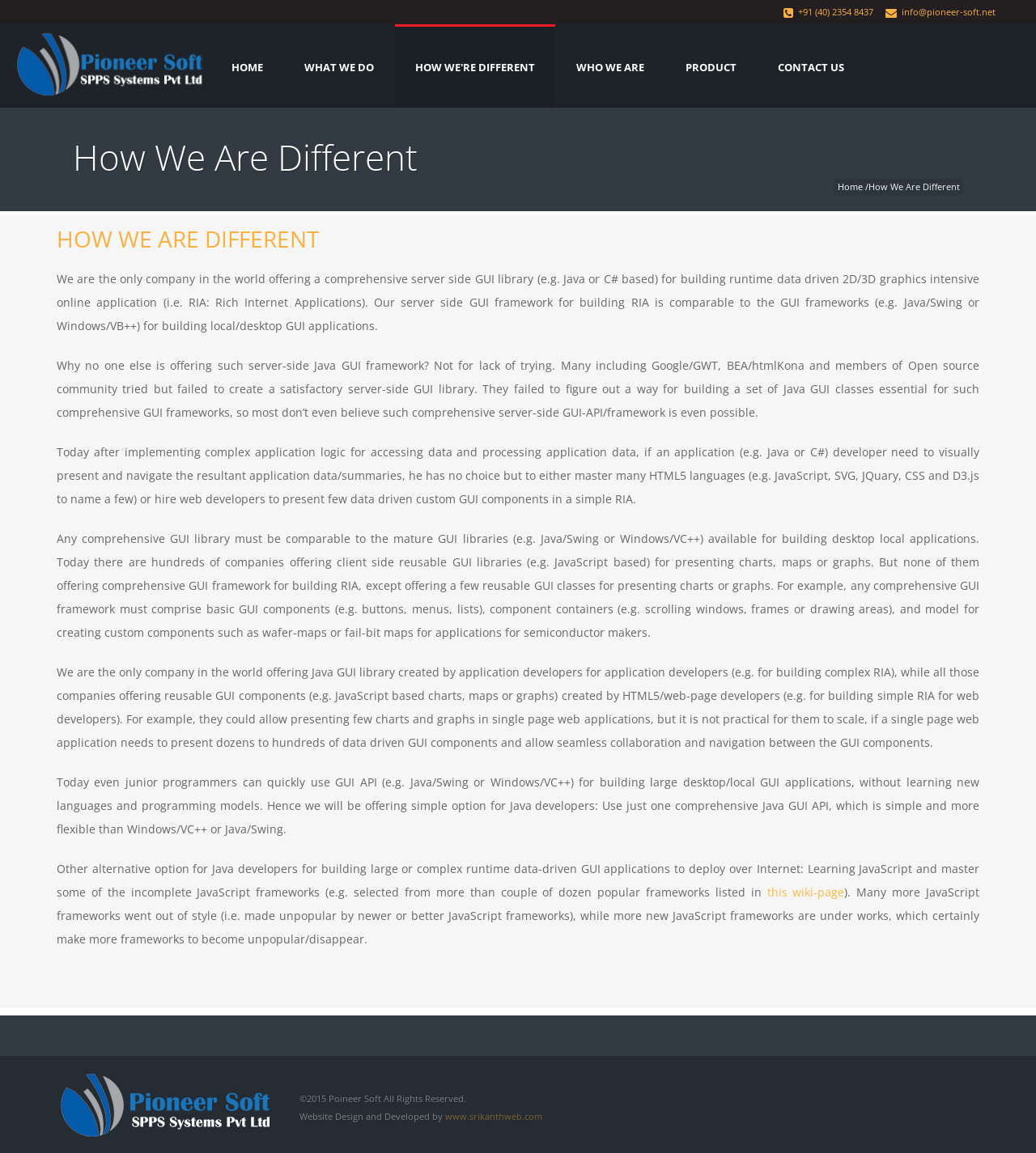Please identify the bounding box coordinates of the element I need to click to follow this instruction: "Click the 'CONTACT US' link".

[0.731, 0.021, 0.834, 0.093]